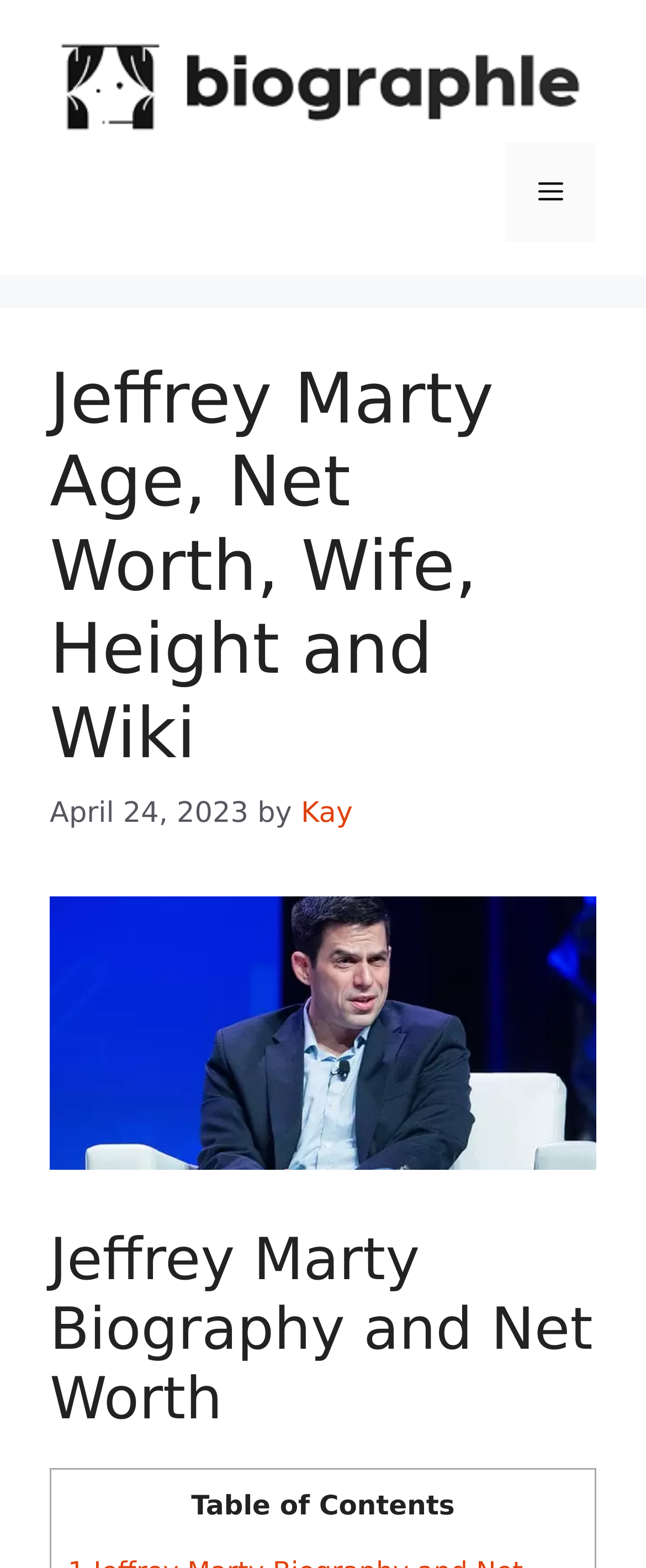Respond to the question below with a single word or phrase: What is the name of the person in the biography?

Jeffrey Marty